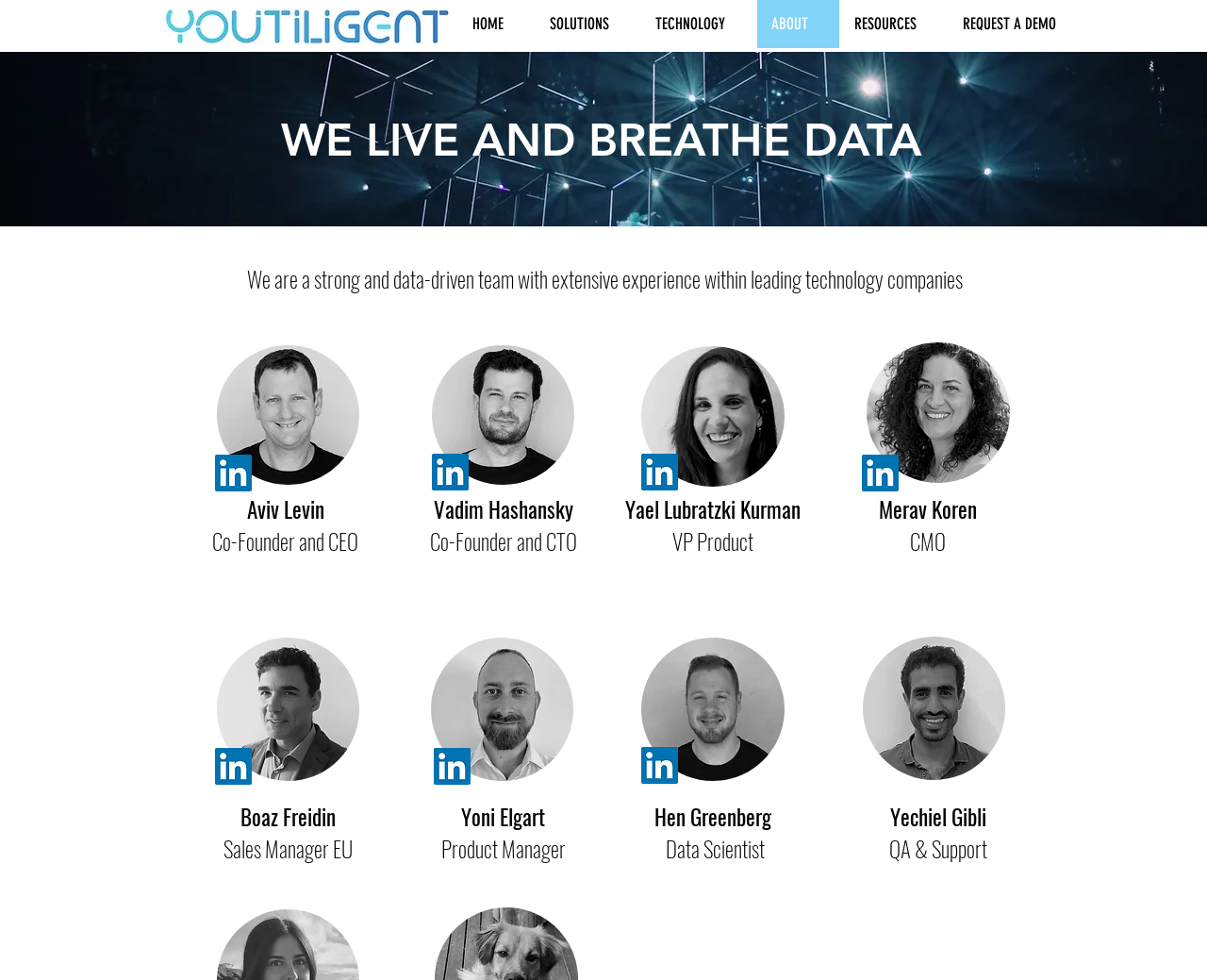Please identify the bounding box coordinates of the area that needs to be clicked to fulfill the following instruction: "View Aviv Levin's profile."

[0.18, 0.352, 0.298, 0.495]